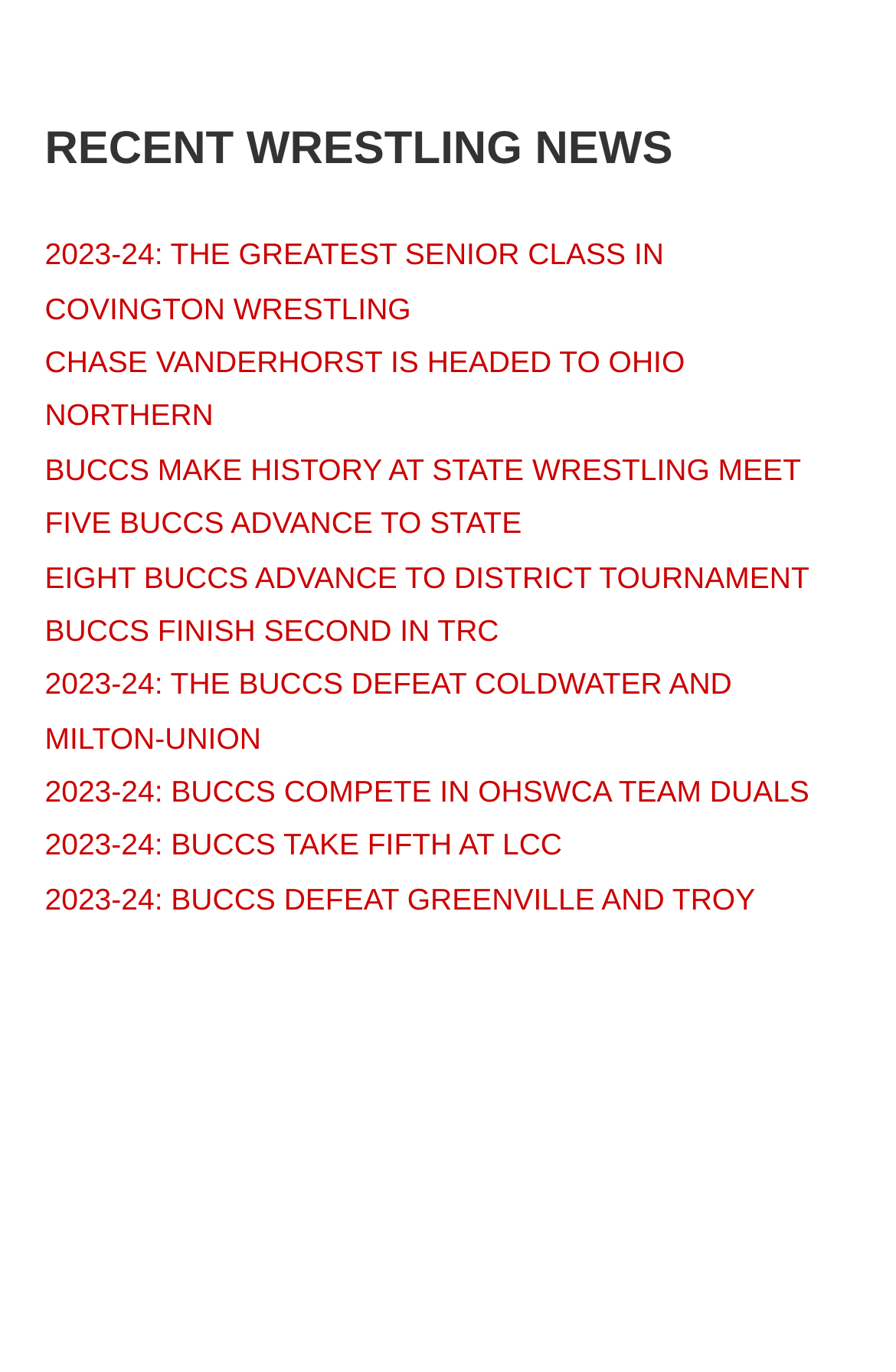What is the topic of the recent news?
Using the image, respond with a single word or phrase.

Wrestling